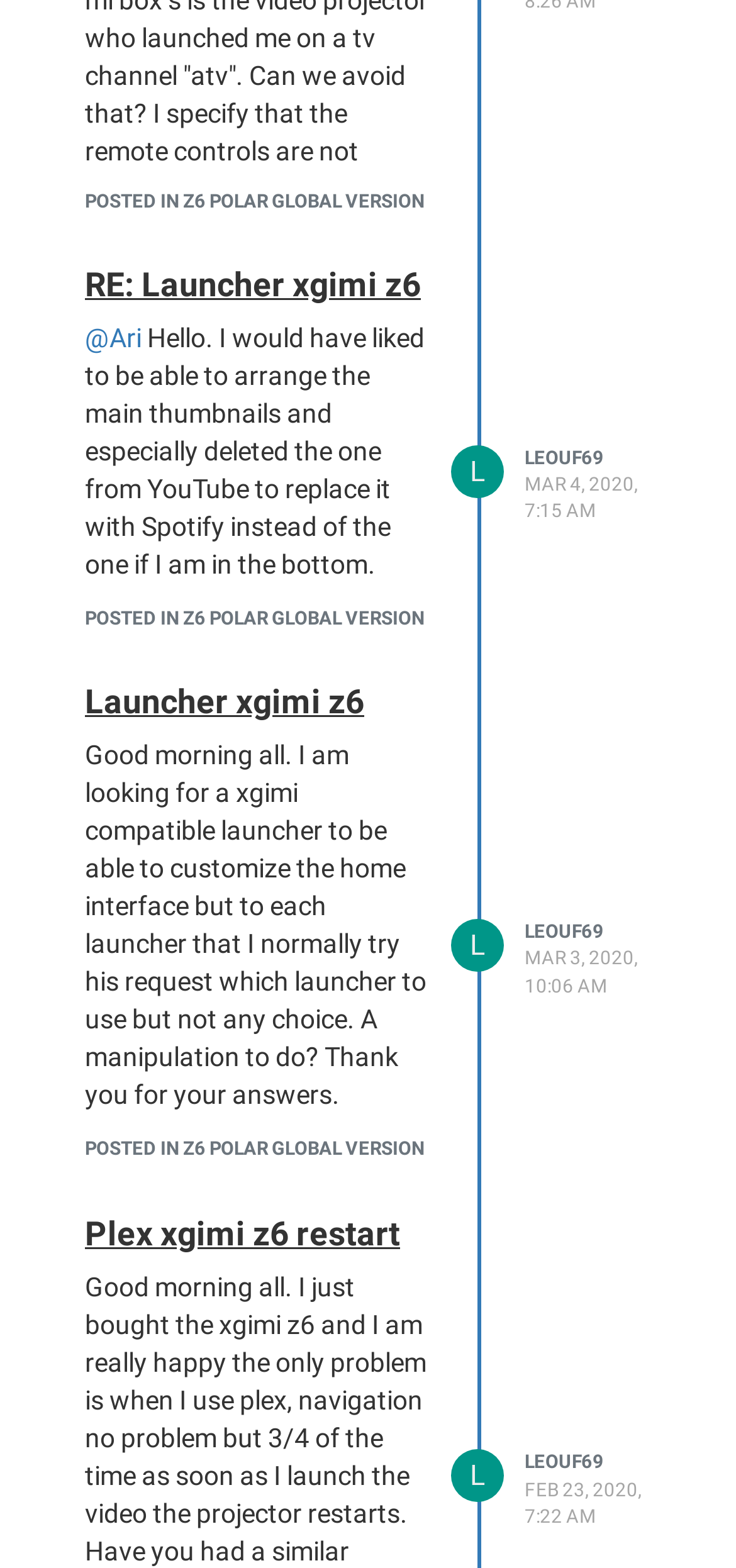Please determine the bounding box coordinates of the element's region to click for the following instruction: "Click on the link to view the post about Launcher xgimi z6".

[0.115, 0.17, 0.572, 0.194]